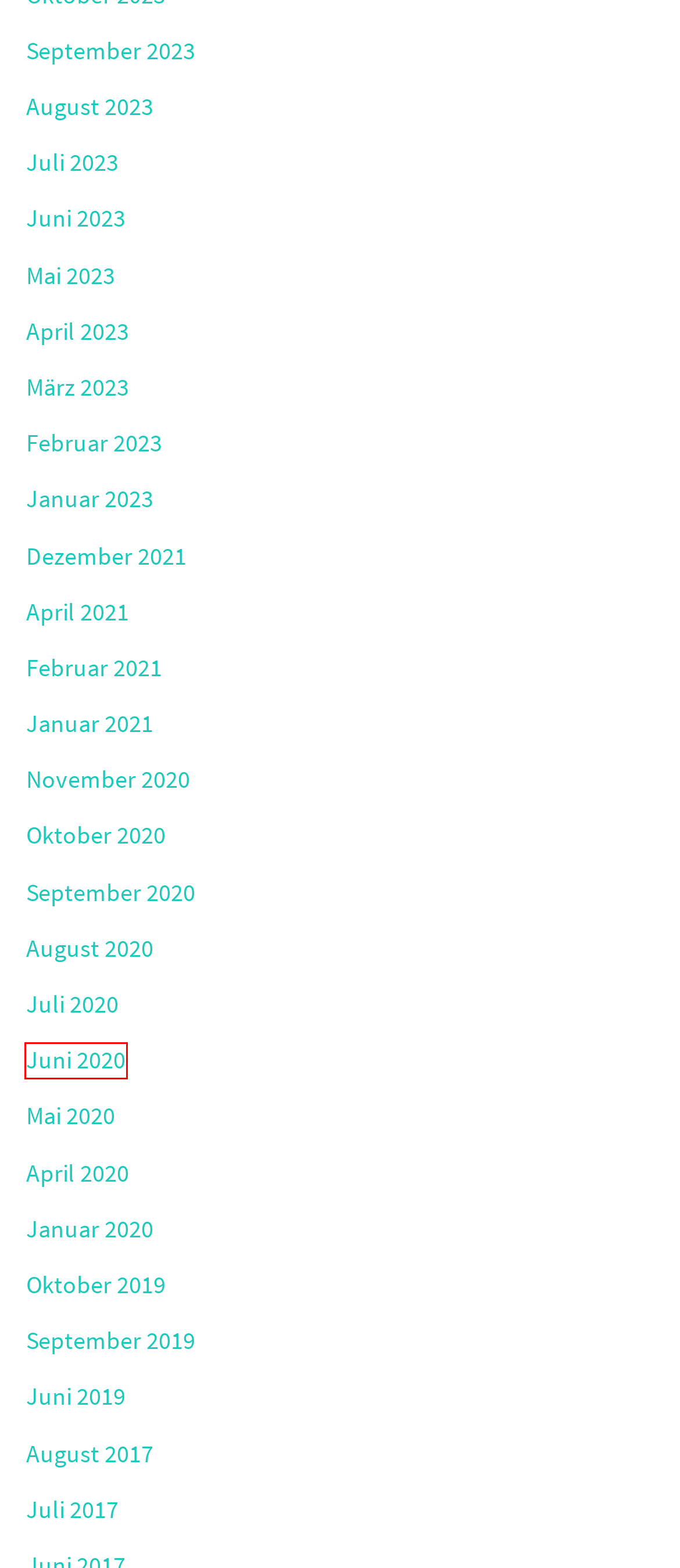Look at the given screenshot of a webpage with a red rectangle bounding box around a UI element. Pick the description that best matches the new webpage after clicking the element highlighted. The descriptions are:
A. August 2020 – c3online.org
B. August 2017 – c3online.org
C. September 2019 – c3online.org
D. April 2020 – c3online.org
E. Oktober 2019 – c3online.org
F. Juni 2020 – c3online.org
G. Oktober 2020 – c3online.org
H. Februar 2023 – c3online.org

F